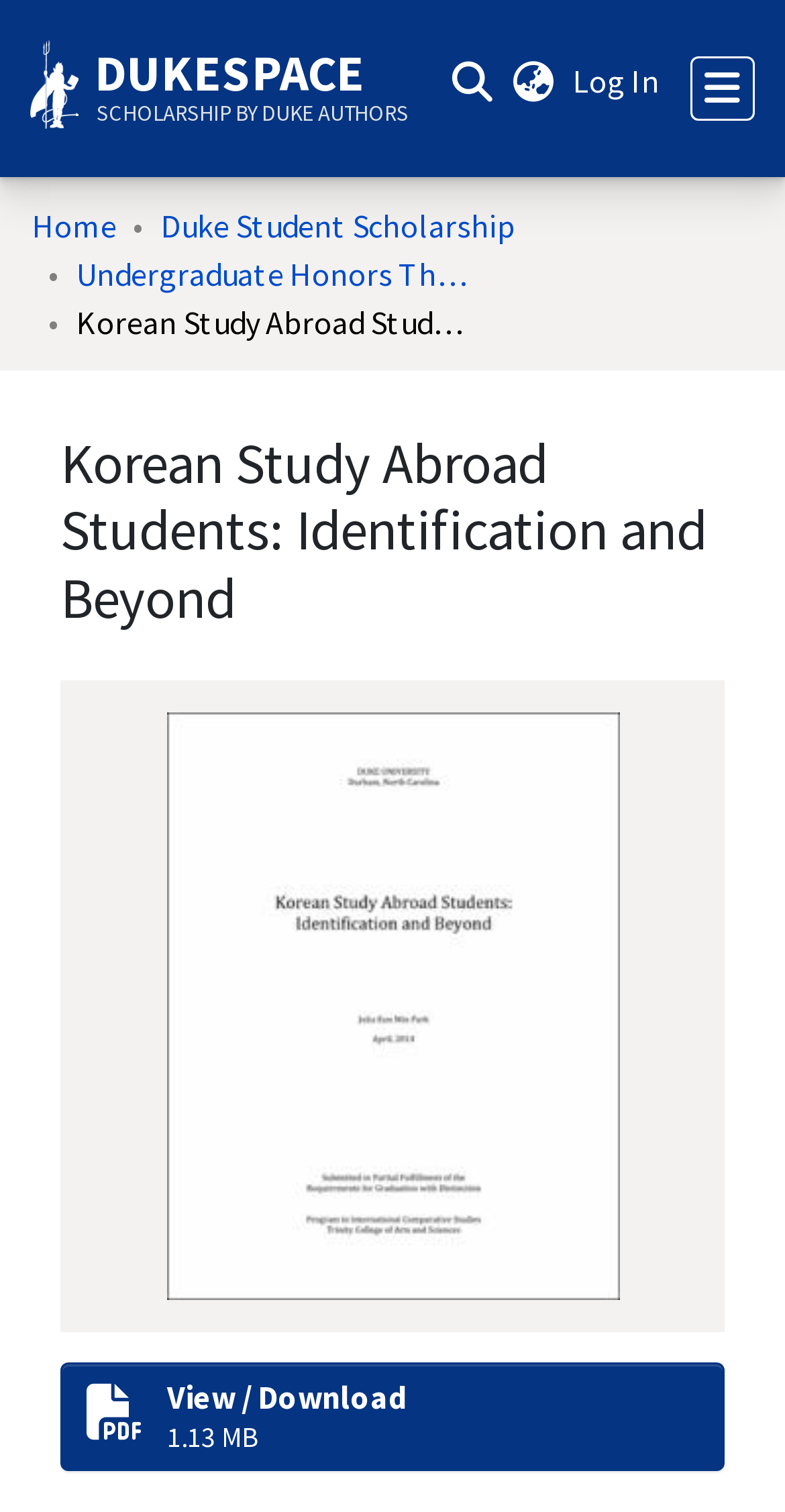What is the purpose of the search bar?
Identify the answer in the screenshot and reply with a single word or phrase.

To search